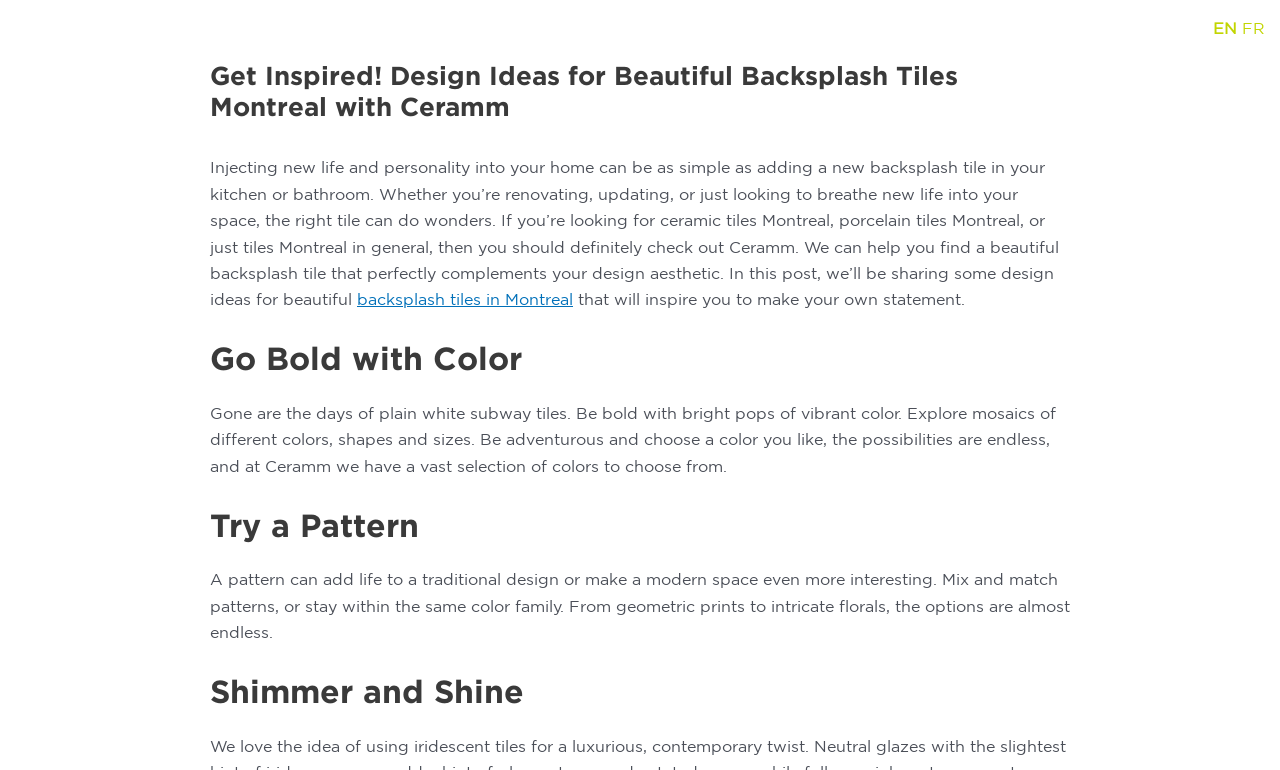Based on the element description "EN", predict the bounding box coordinates of the UI element.

[0.948, 0.025, 0.966, 0.048]